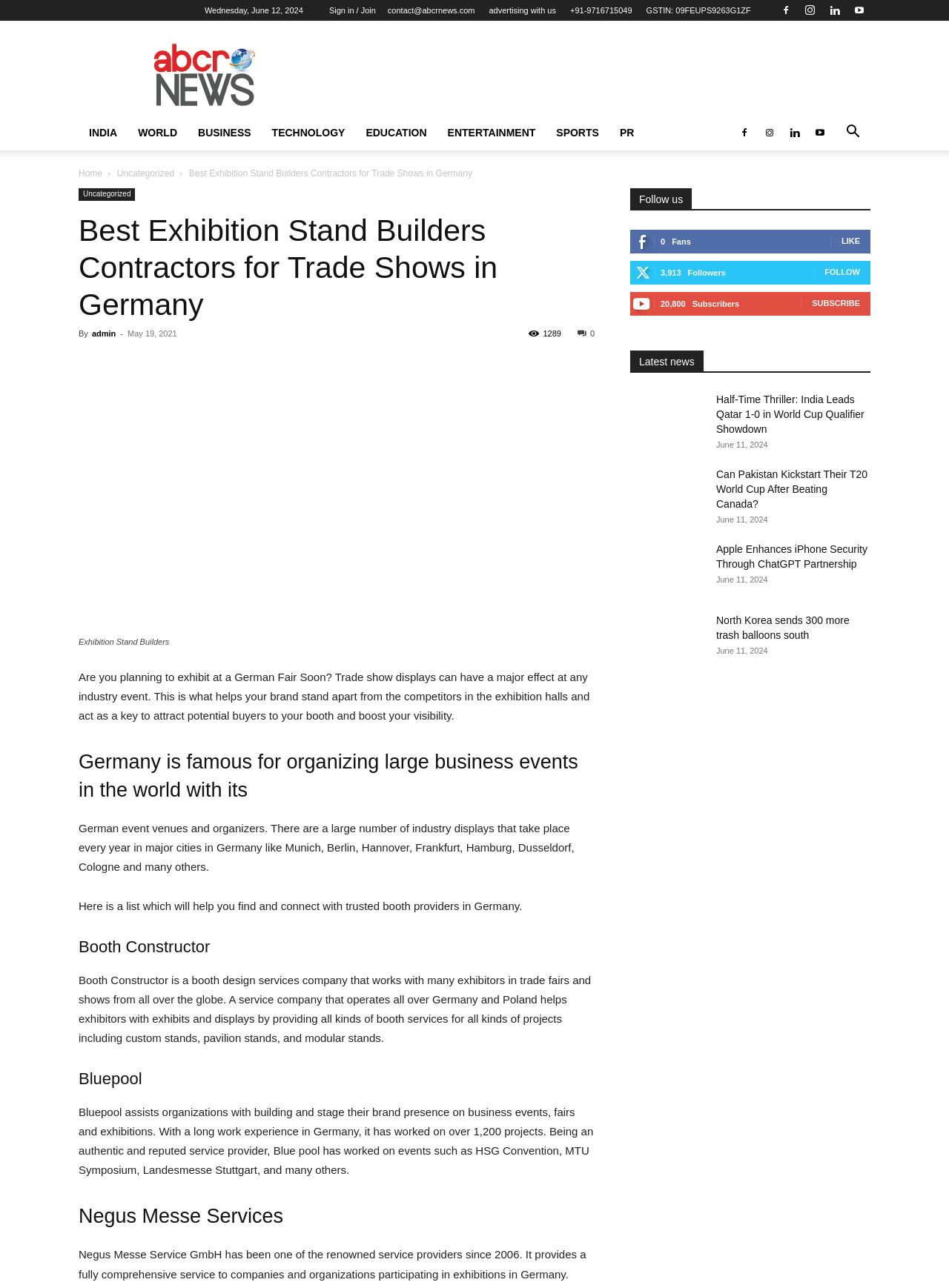Find the bounding box coordinates for the UI element whose description is: "Education". The coordinates should be four float numbers between 0 and 1, in the format [left, top, right, bottom].

[0.375, 0.089, 0.461, 0.117]